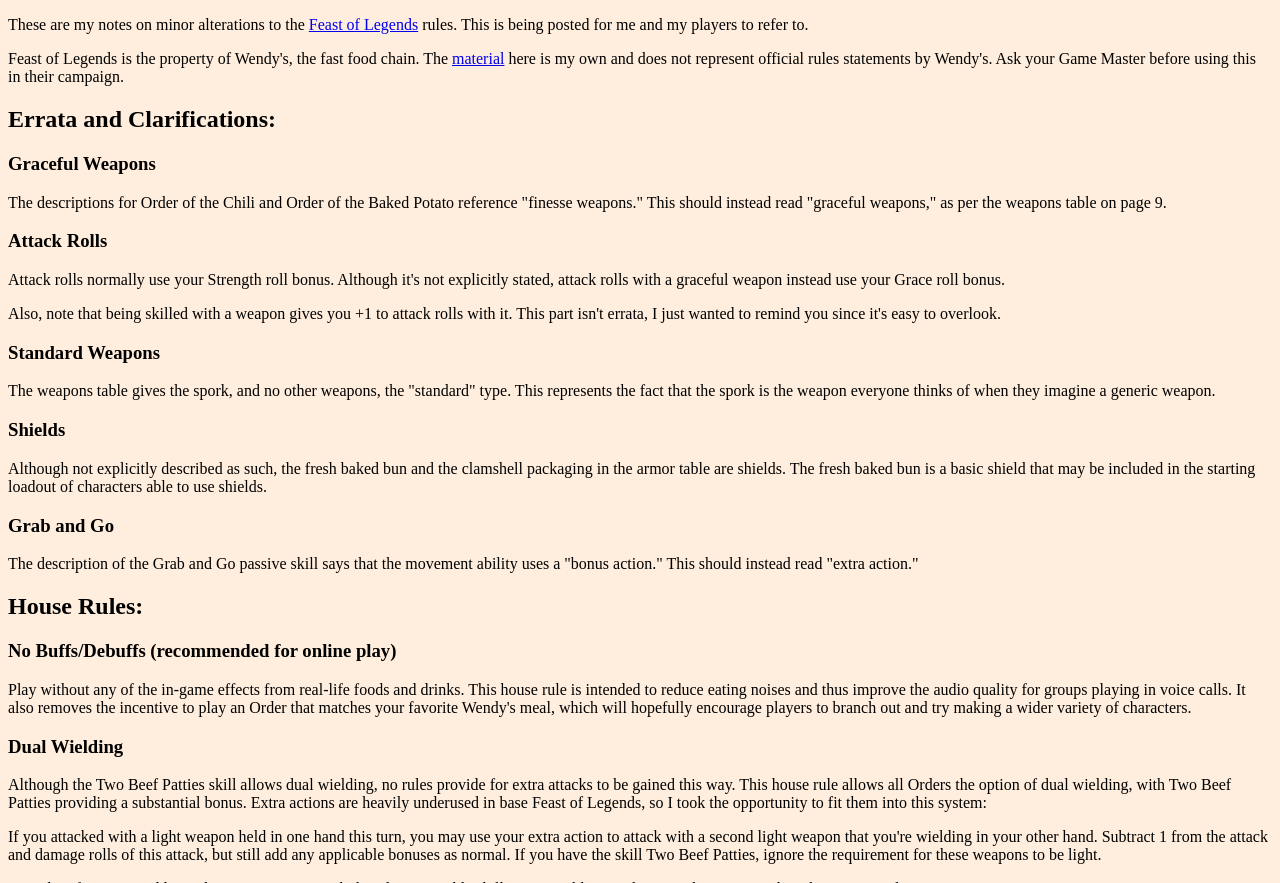What is the correction to the Grab and Go passive skill?
Provide a detailed answer to the question, using the image to inform your response.

The correction to the Grab and Go passive skill is to change 'bonus action' to 'extra action' because the static text under the 'Grab and Go' heading explains that the movement ability uses an 'extra action', not a 'bonus action'.